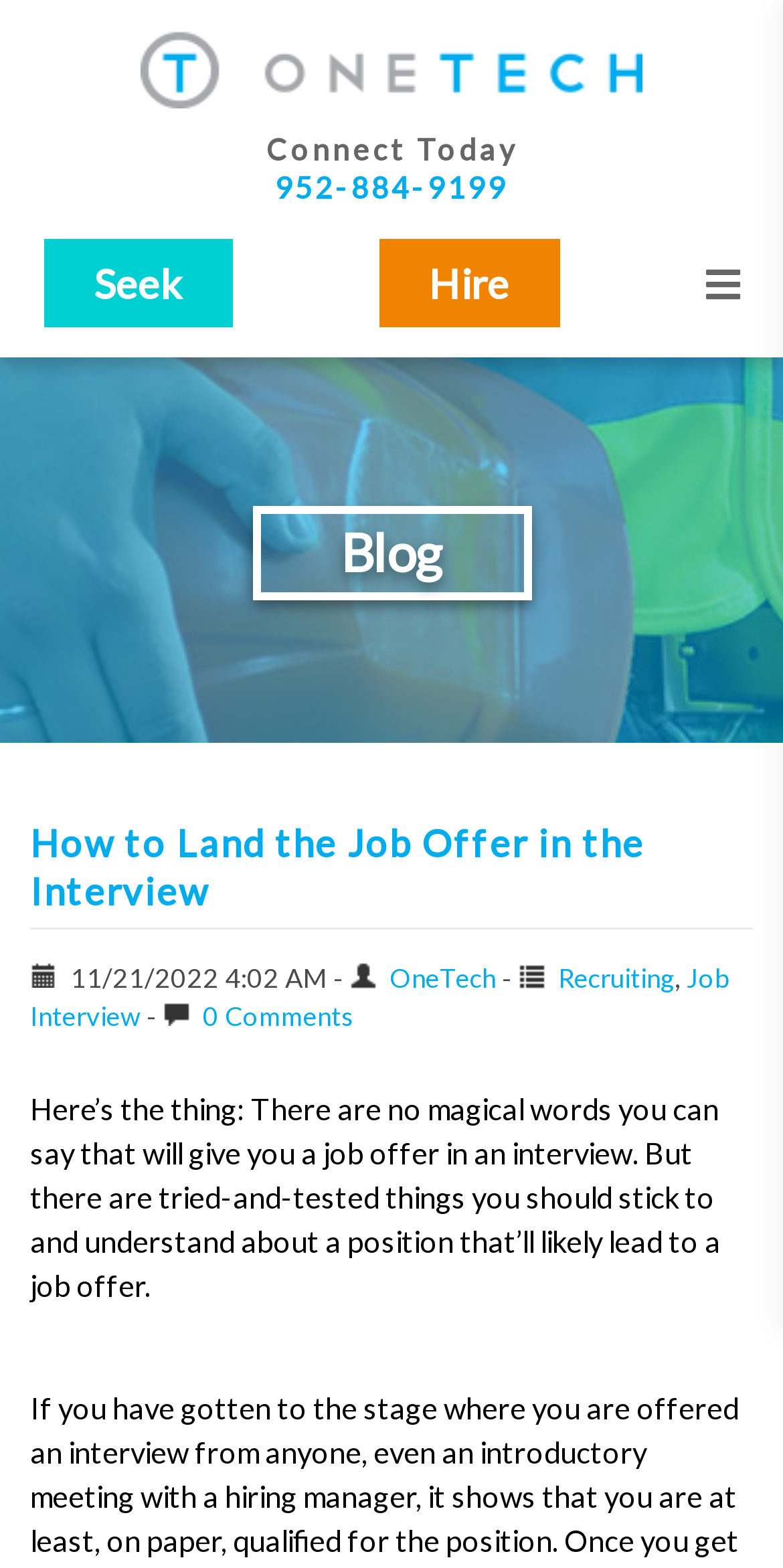Mark the bounding box of the element that matches the following description: "Job Interview".

[0.038, 0.613, 0.933, 0.658]